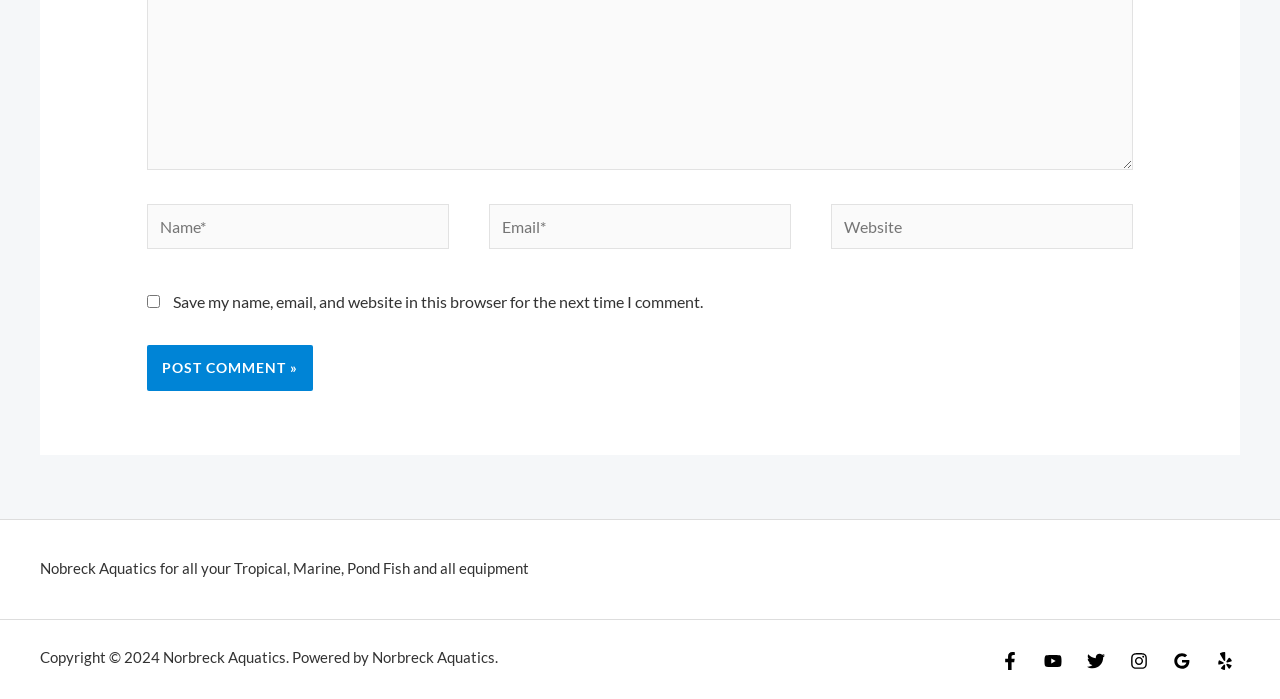What is the company name mentioned on the webpage?
Using the image, elaborate on the answer with as much detail as possible.

The company name 'Norbreck Aquatics' is mentioned in the webpage's content, specifically in the copyright section and in the description of the company's services.